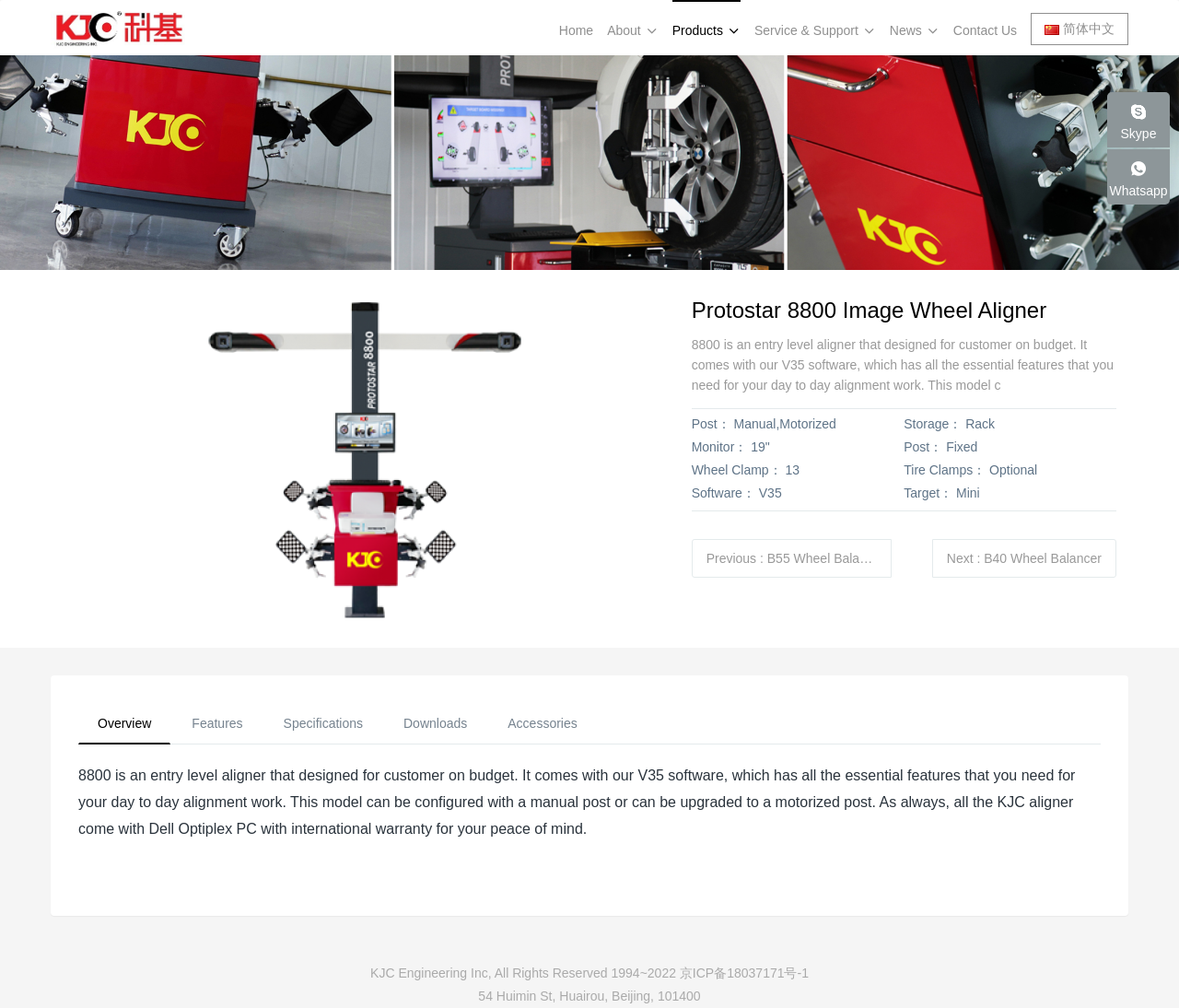Given the element description Contact Us, identify the bounding box coordinates for the UI element on the webpage screenshot. The format should be (top-left x, top-left y, bottom-right x, bottom-right y), with values between 0 and 1.

[0.808, 0.0, 0.863, 0.055]